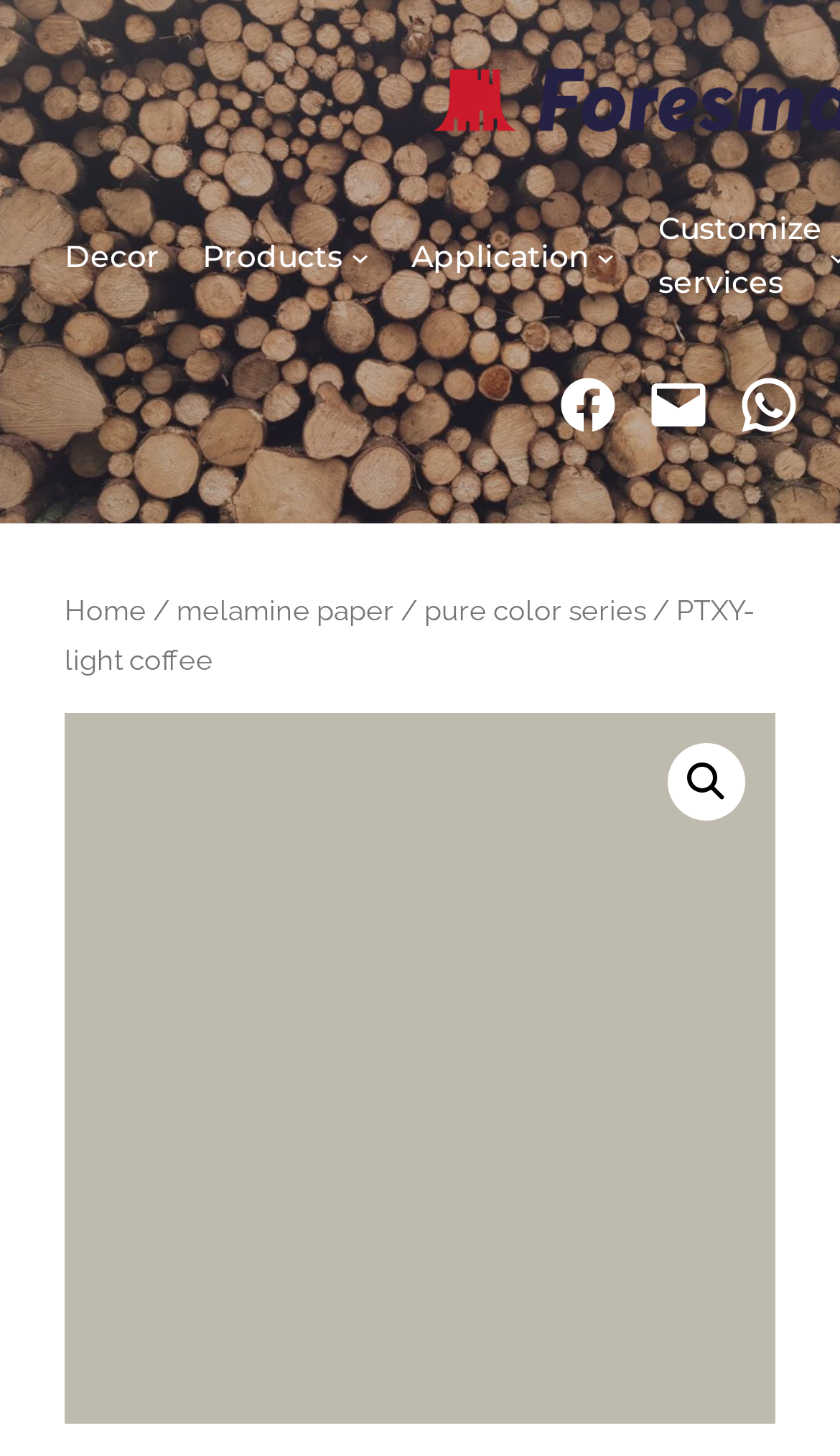Please predict the bounding box coordinates of the element's region where a click is necessary to complete the following instruction: "Go to Application". The coordinates should be represented by four float numbers between 0 and 1, i.e., [left, top, right, bottom].

[0.489, 0.158, 0.702, 0.194]